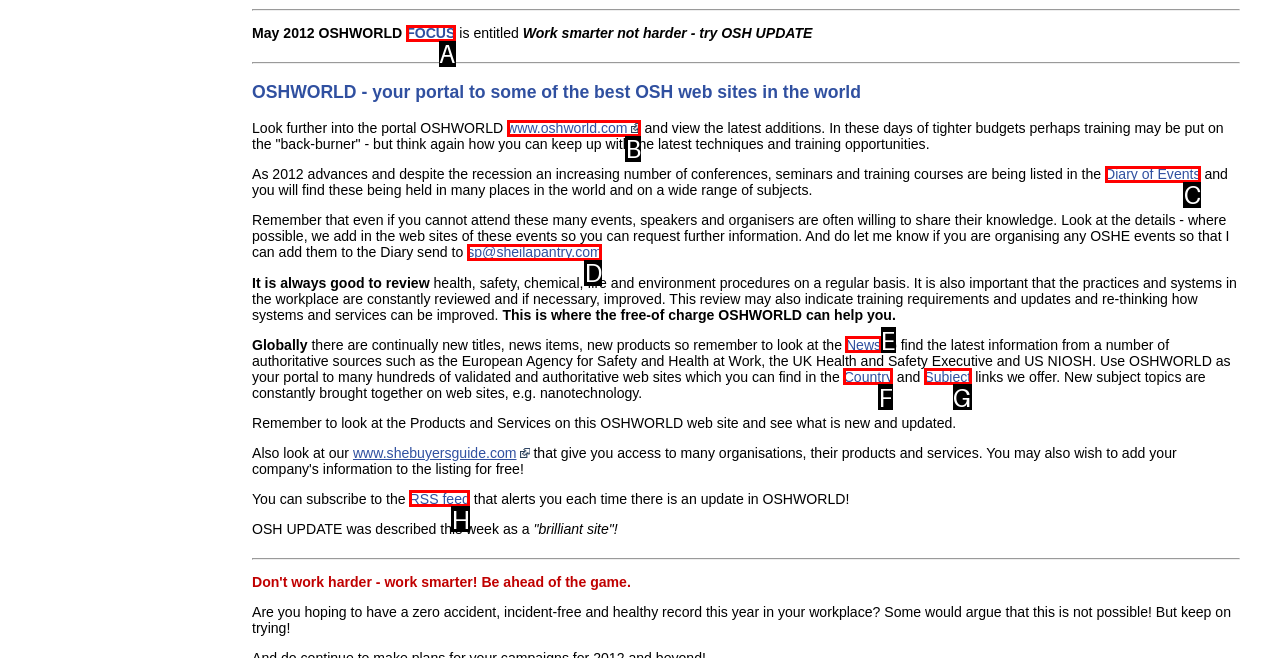Choose the letter that best represents the description: Diary of Events. Provide the letter as your response.

C